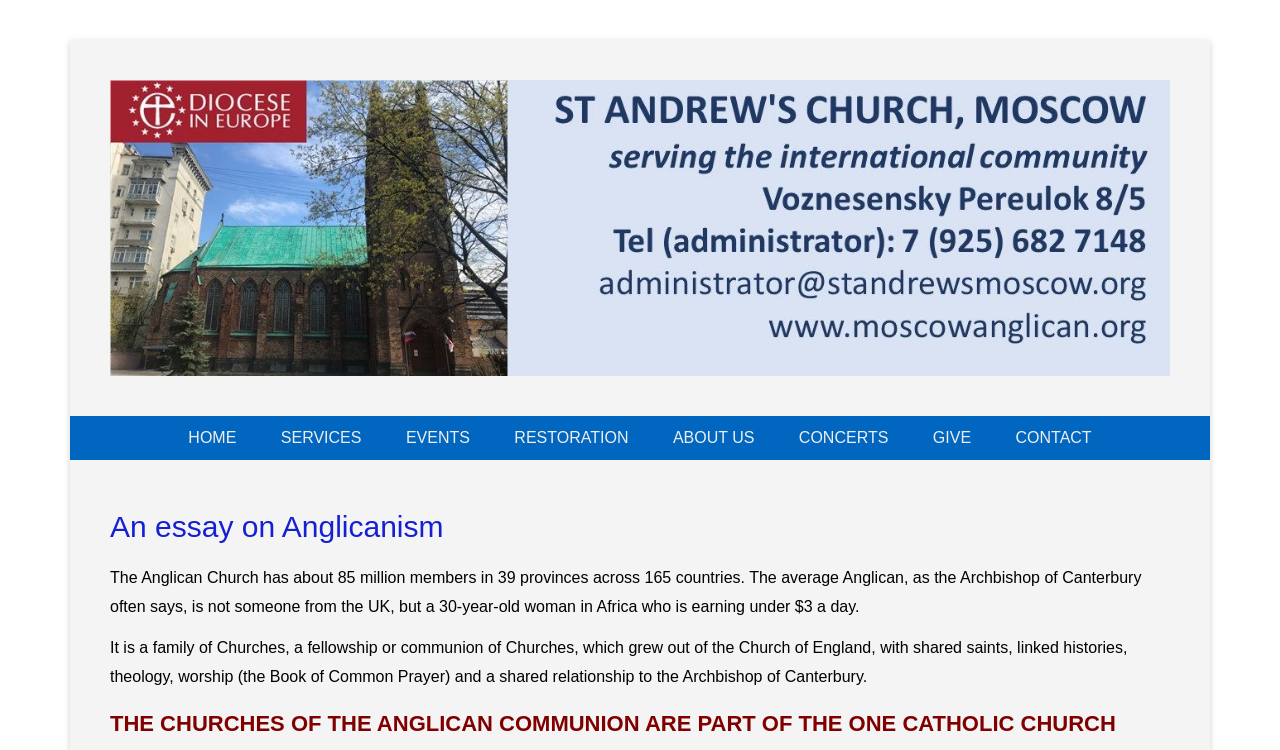Please locate the bounding box coordinates of the region I need to click to follow this instruction: "Click on the 'St. Andrew's Anglican Church, Moscow' link".

[0.086, 0.107, 0.914, 0.502]